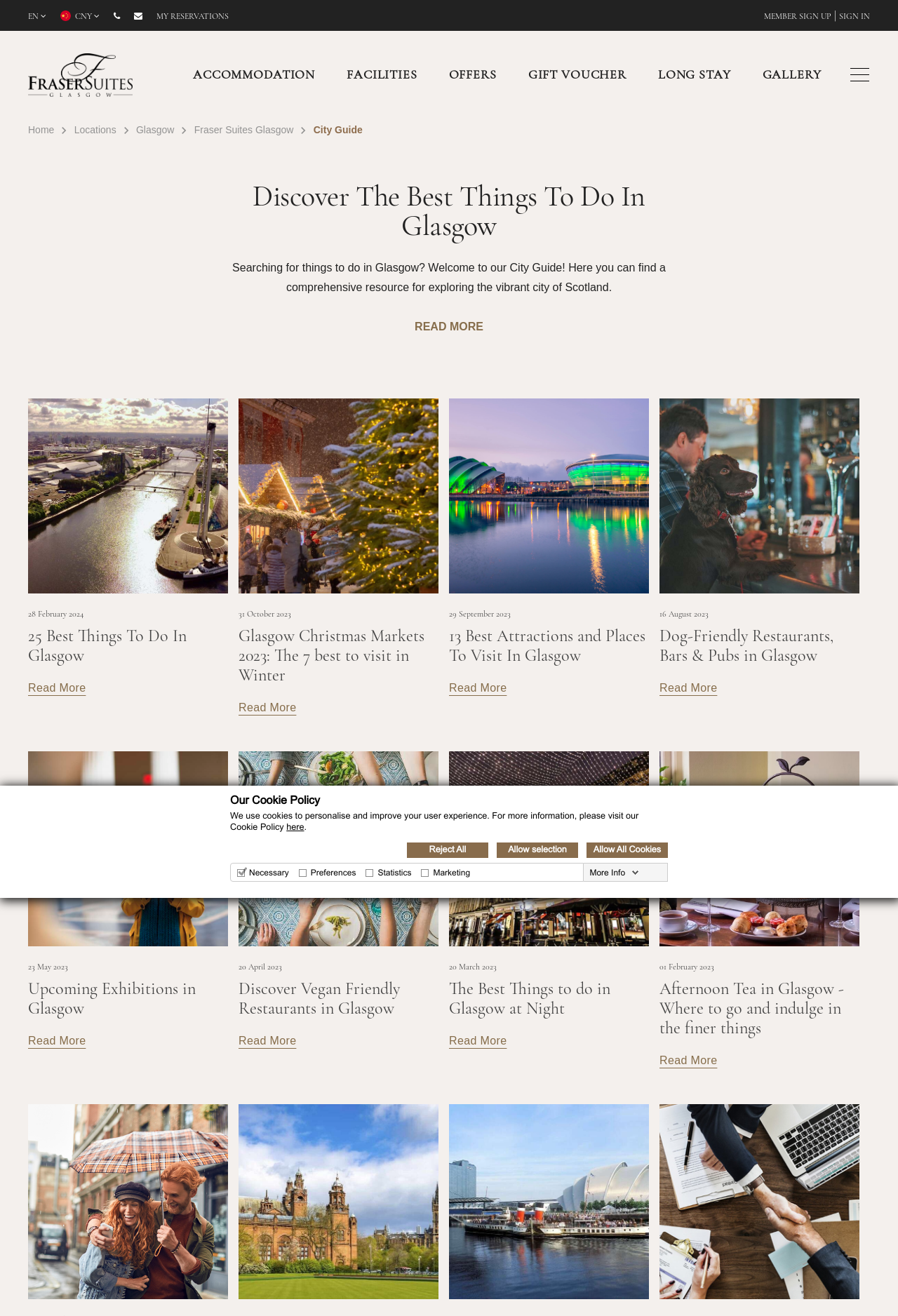Can you show the bounding box coordinates of the region to click on to complete the task described in the instruction: "Explore the 'ACCOMMODATION' section"?

[0.215, 0.051, 0.351, 0.062]